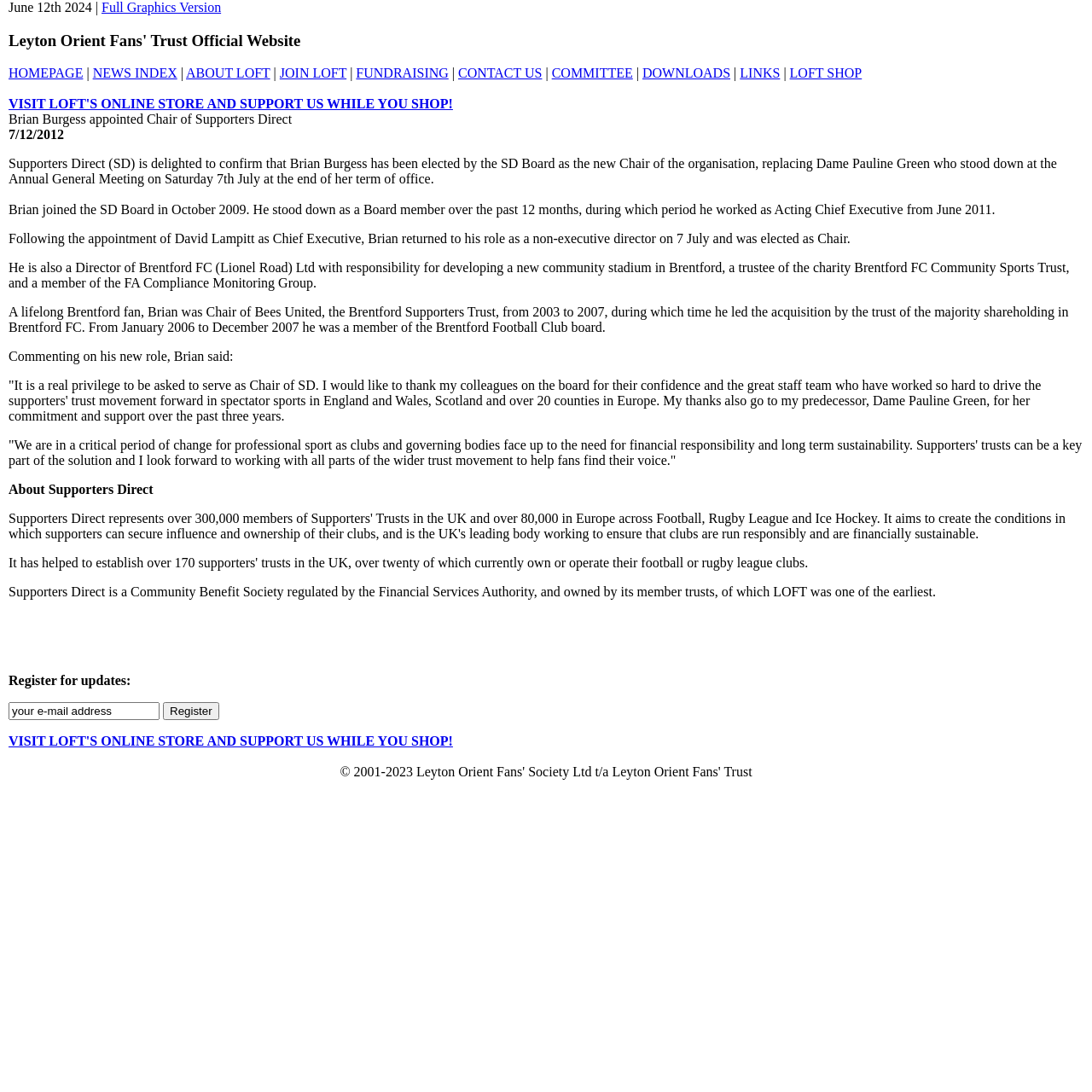Refer to the screenshot and answer the following question in detail:
What is the name of the online store mentioned on the page?

The page mentions 'VISIT LOFT'S ONLINE STORE AND SUPPORT US WHILE YOU SHOP!' which suggests that the online store is affiliated with LOFT and is a way for supporters to shop and support the organization.